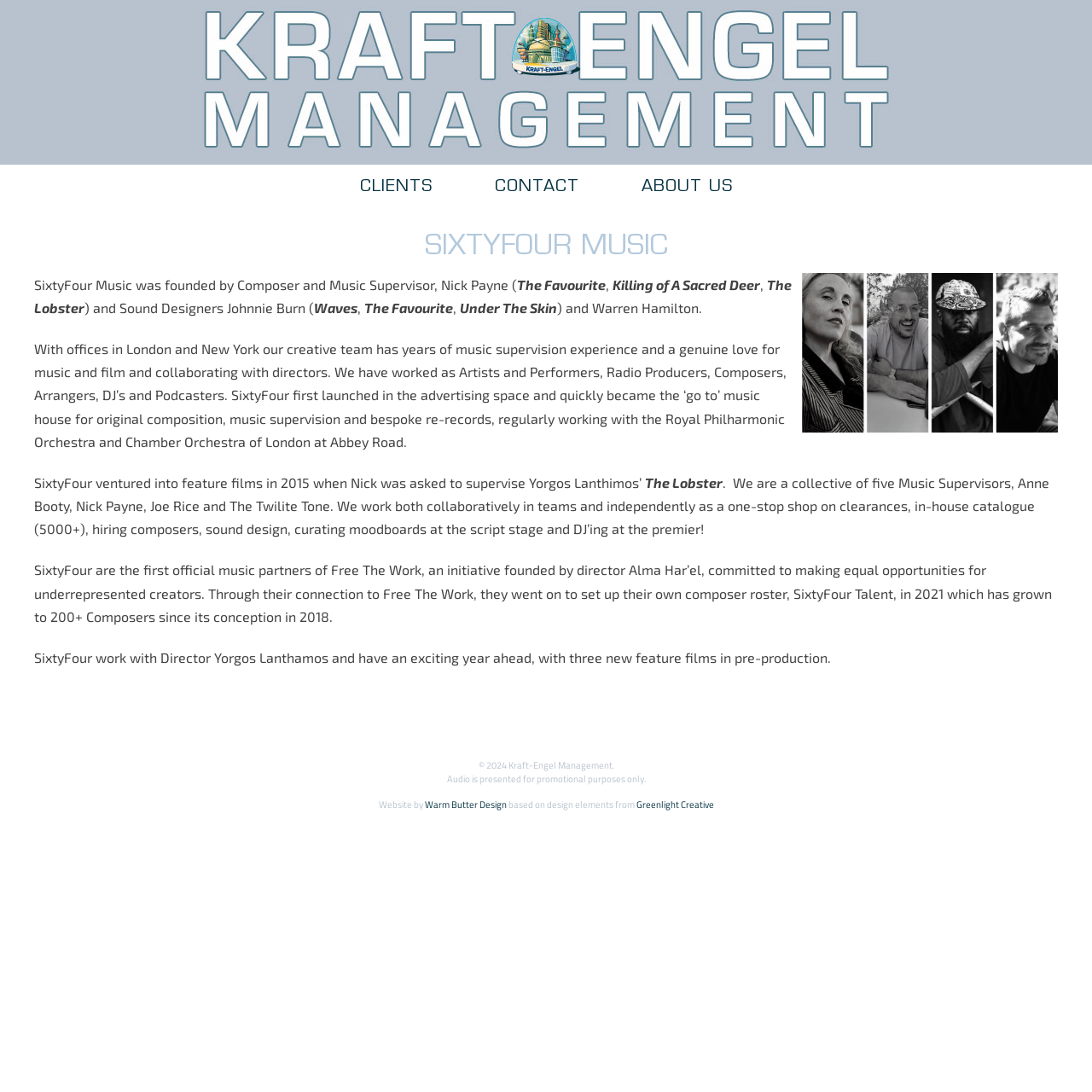Provide the bounding box coordinates of the HTML element this sentence describes: "Contact". The bounding box coordinates consist of four float numbers between 0 and 1, i.e., [left, top, right, bottom].

[0.424, 0.151, 0.559, 0.192]